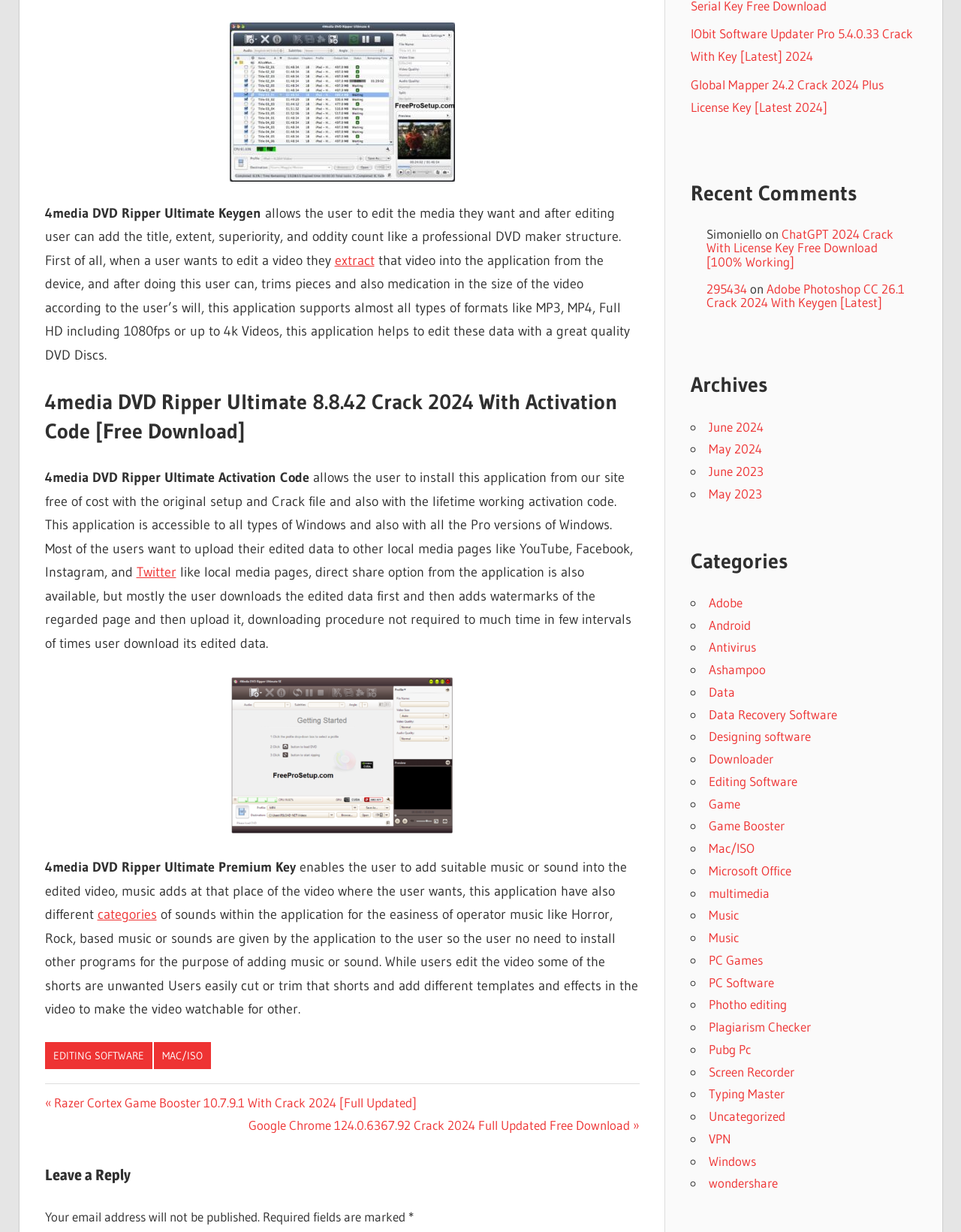Please determine the bounding box coordinates, formatted as (top-left x, top-left y, bottom-right x, bottom-right y), with all values as floating point numbers between 0 and 1. Identify the bounding box of the region described as: Music

[0.737, 0.736, 0.769, 0.749]